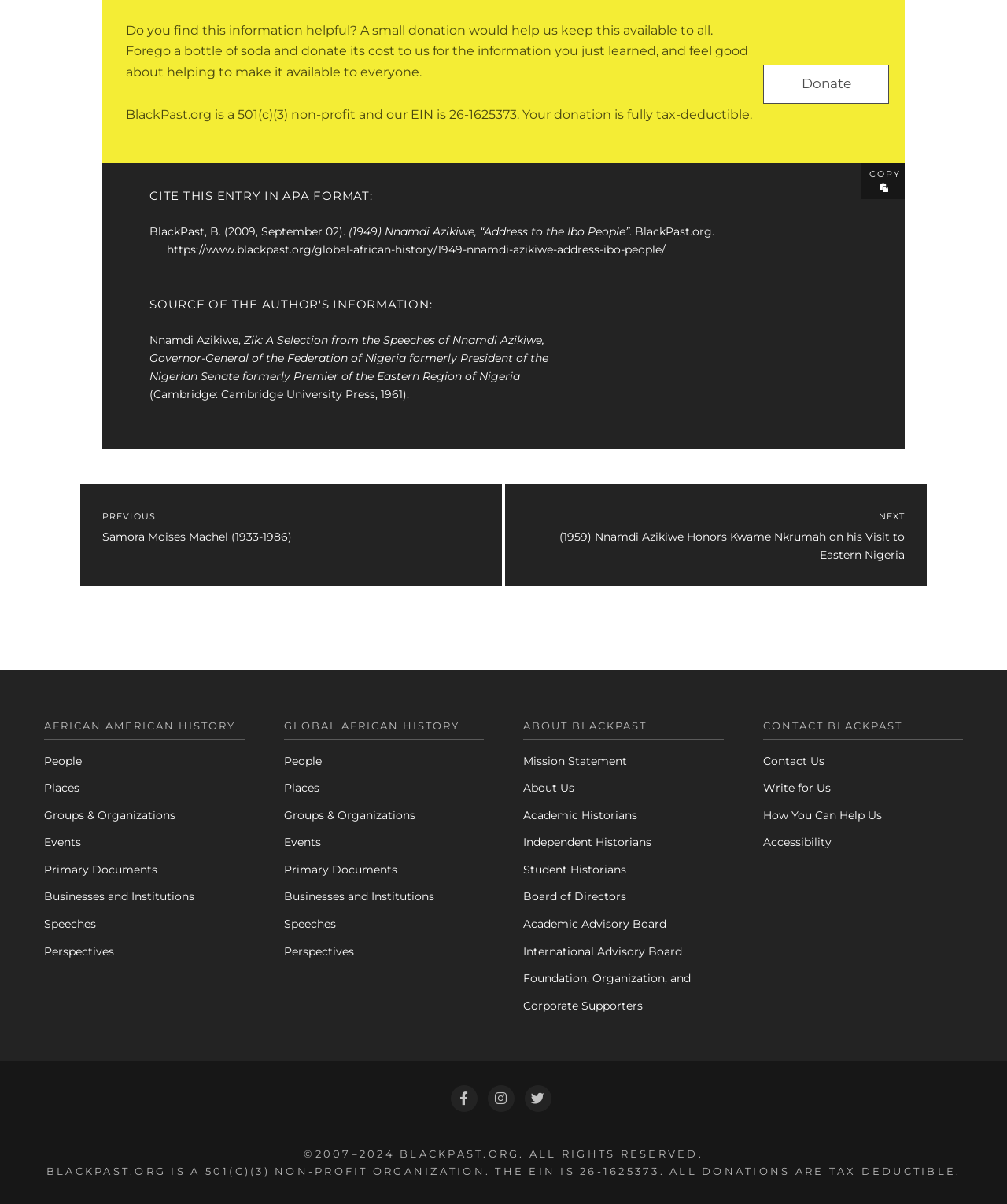Identify the bounding box coordinates of the clickable region necessary to fulfill the following instruction: "Click the 'COPY' button". The bounding box coordinates should be four float numbers between 0 and 1, i.e., [left, top, right, bottom].

[0.855, 0.136, 0.898, 0.166]